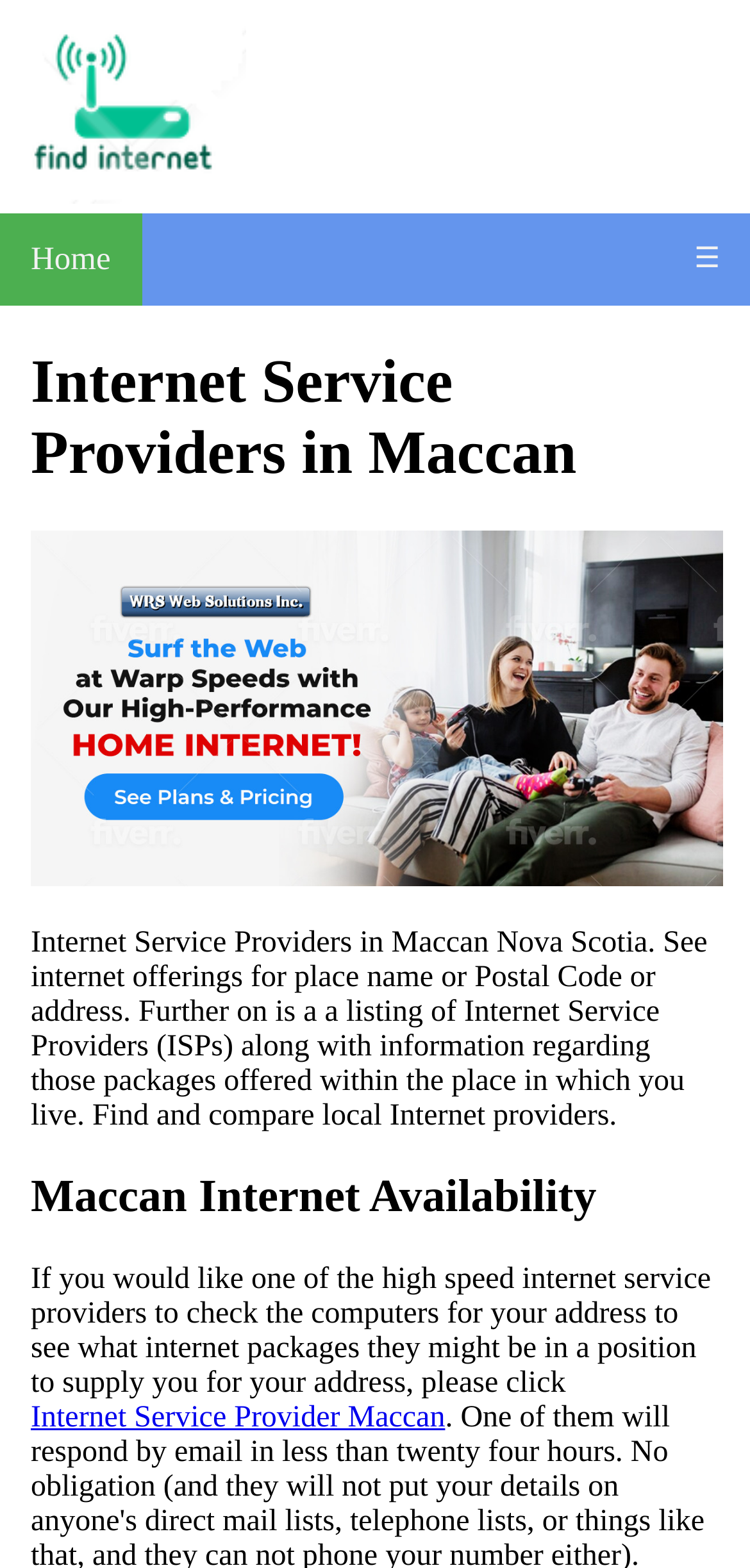Please respond in a single word or phrase: 
What is the format of the information provided about internet service providers?

Listing